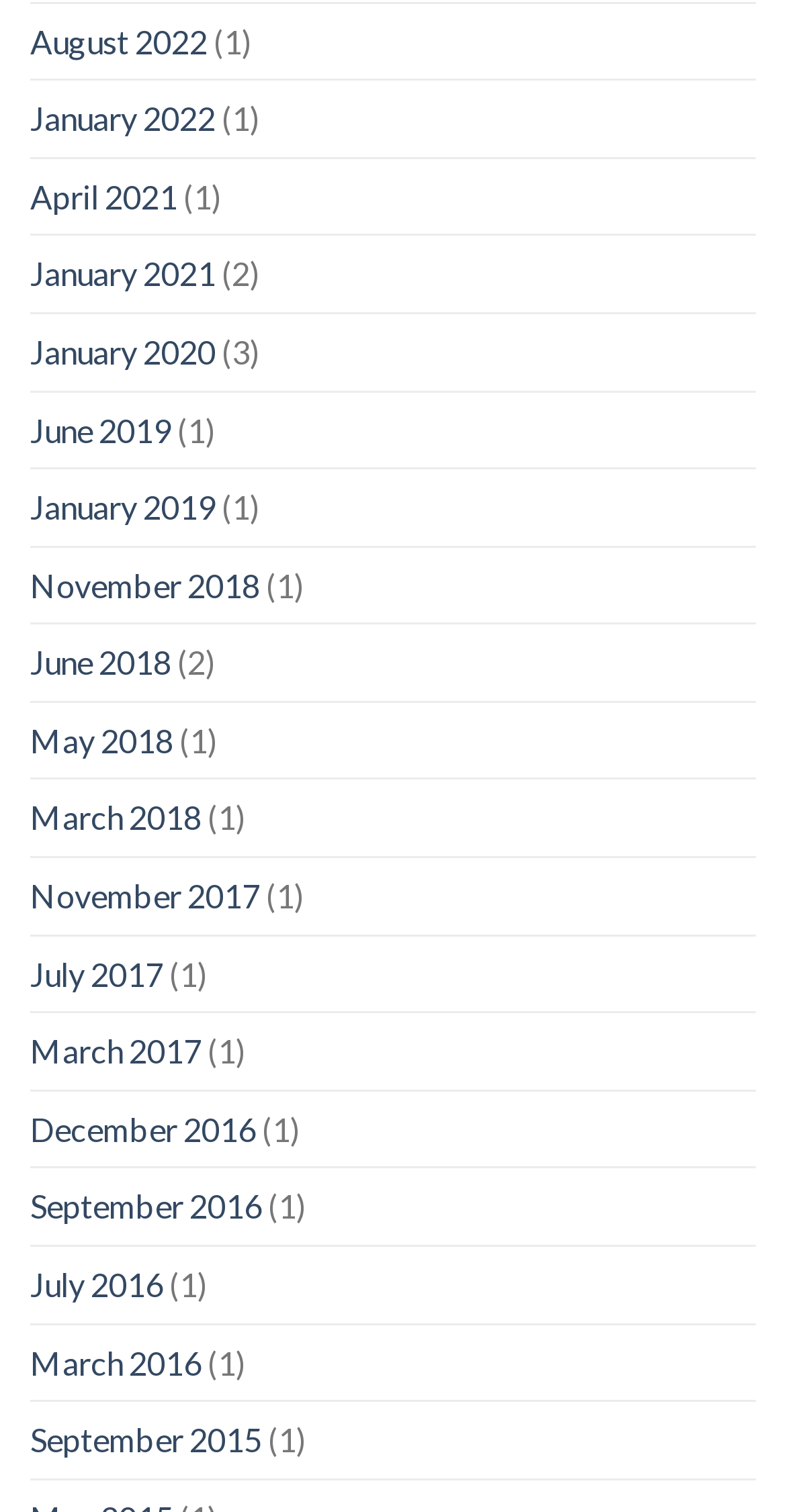Kindly determine the bounding box coordinates for the area that needs to be clicked to execute this instruction: "Check April 2021".

[0.038, 0.105, 0.226, 0.155]